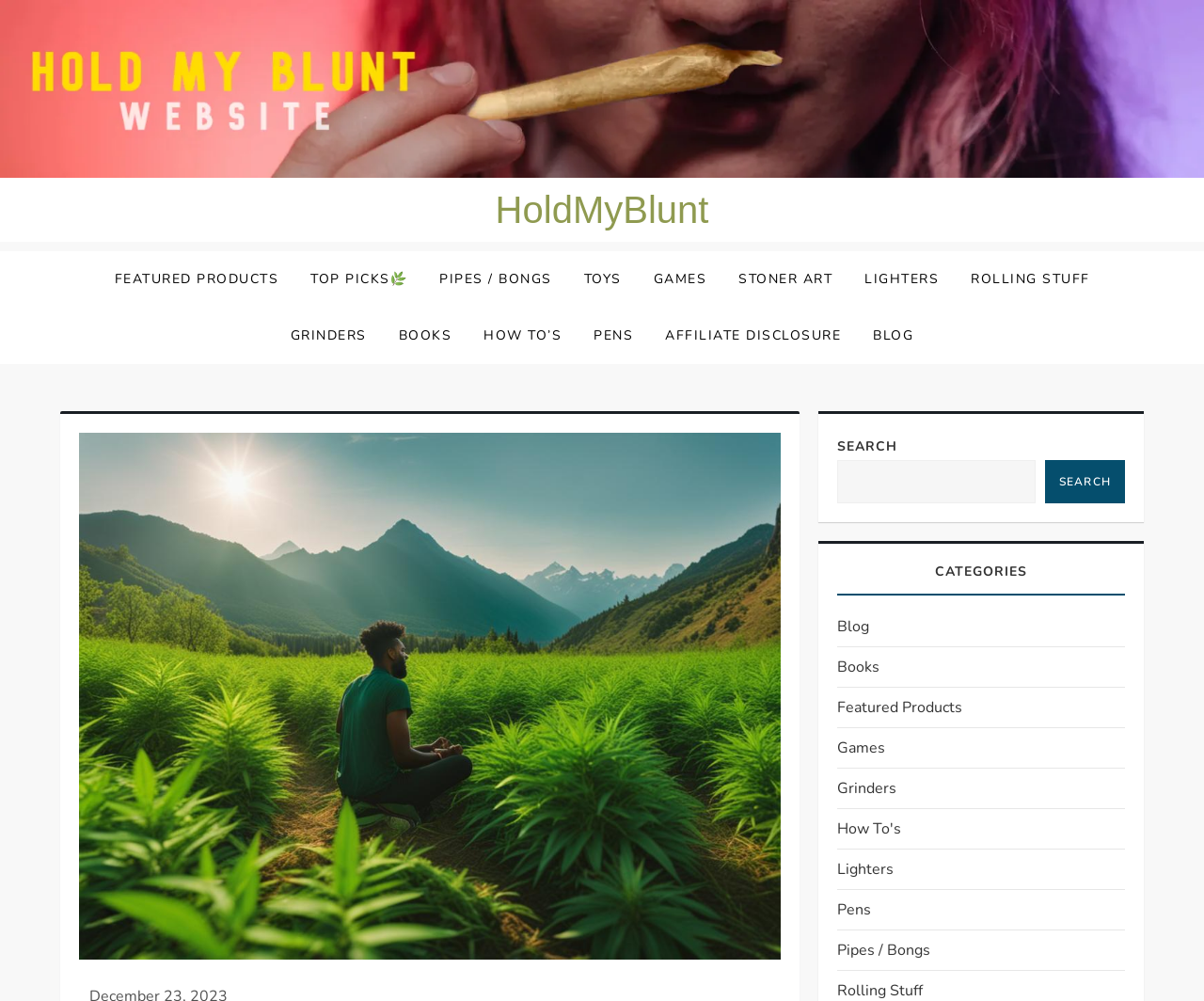Provide a short answer to the following question with just one word or phrase: What is the name of the website?

Managing Stress Effectively with Sativa